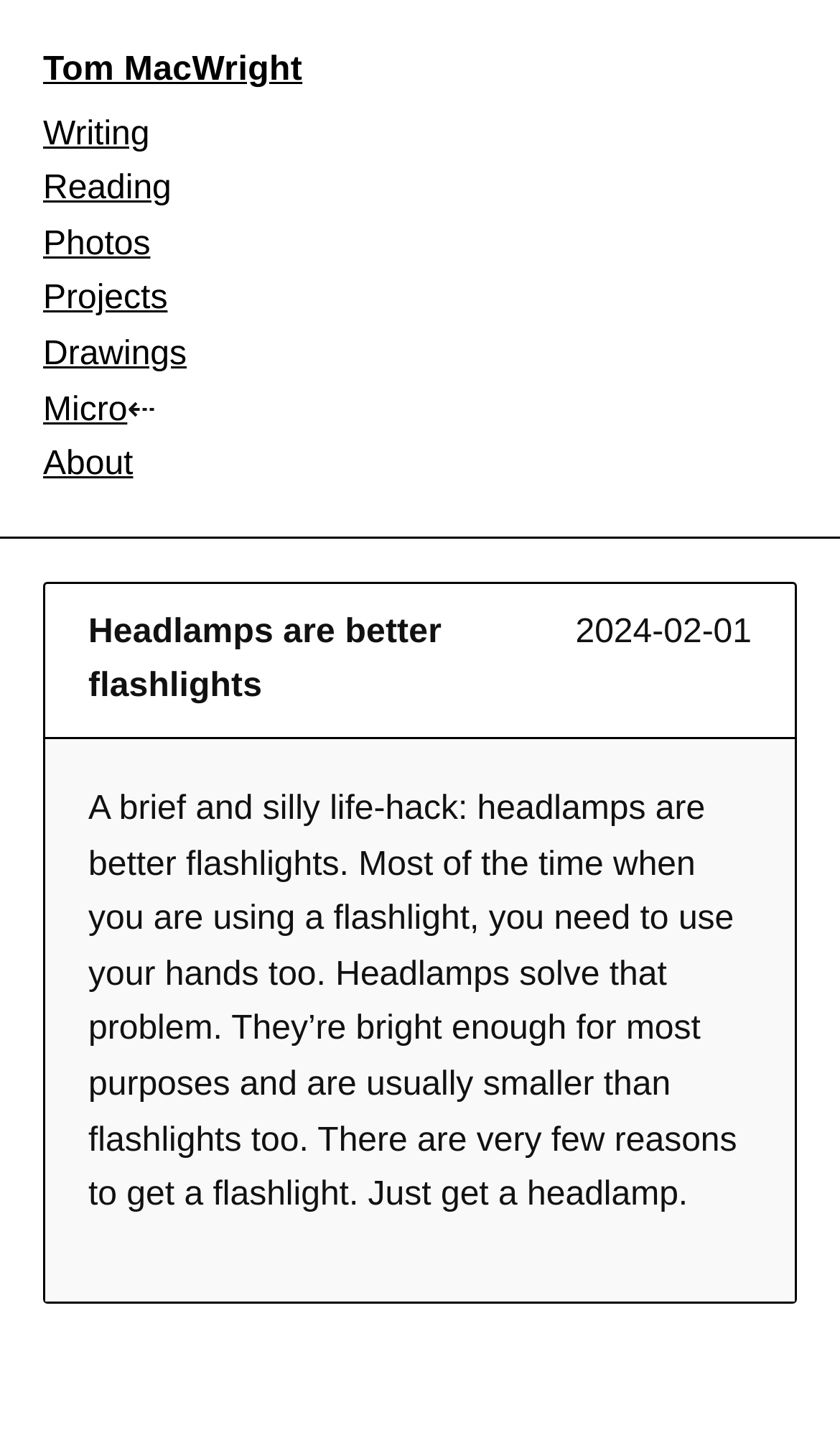Please identify the bounding box coordinates of where to click in order to follow the instruction: "read the article about headlamps".

[0.105, 0.422, 0.685, 0.499]